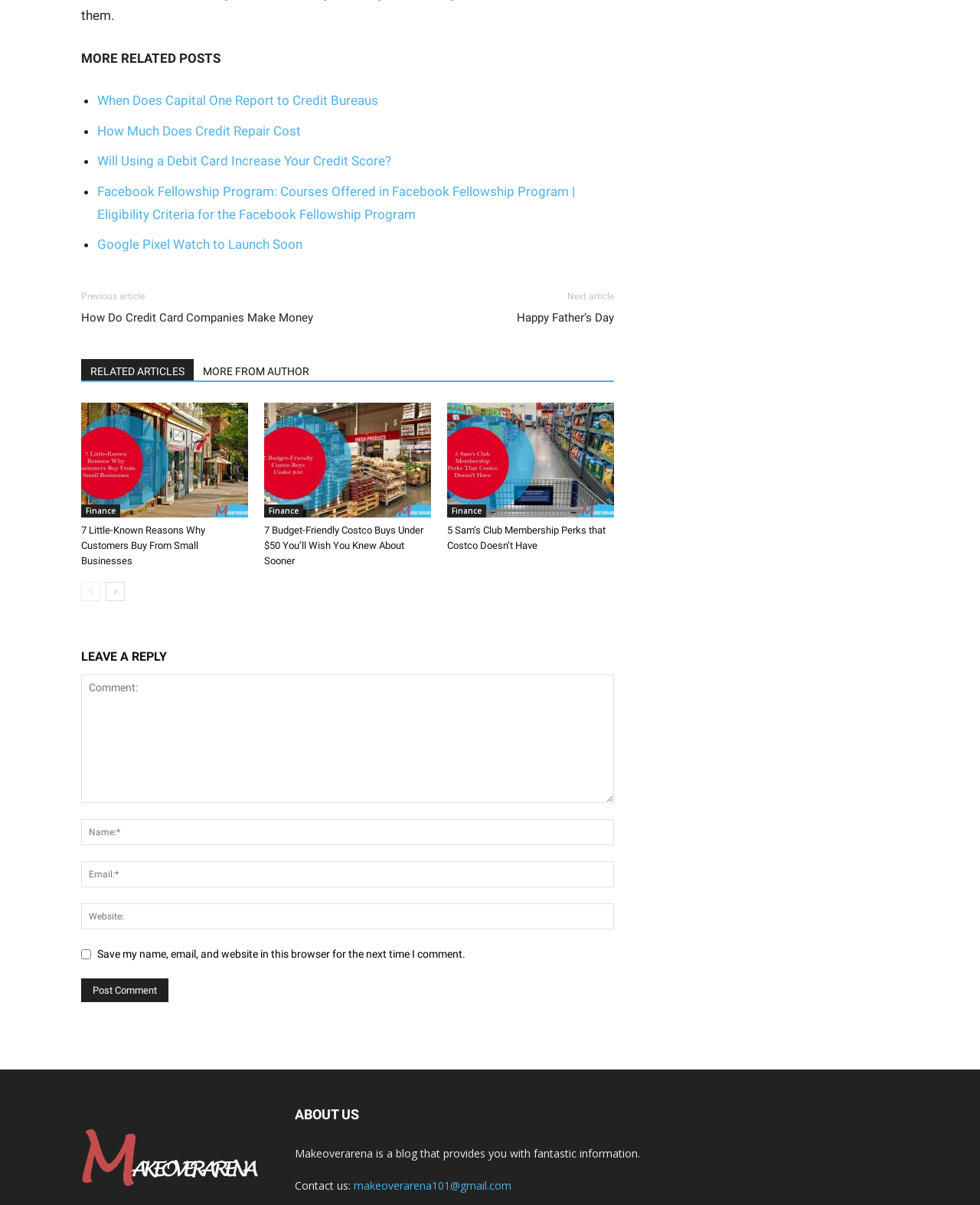How many articles are listed under 'RELATED ARTICLES MORE FROM AUTHOR'?
Can you provide an in-depth and detailed response to the question?

The number of articles listed under 'RELATED ARTICLES MORE FROM AUTHOR' can be determined by counting the links provided, which are '7 Little-Known Reasons Why Customers Buy From Small Businesses', '7 Budget-Friendly Costco Buys Under $50', '5 Sam's Club Membership Perks That Costco Doesn't Have', and 'How Do Credit Card Companies Make Money'.